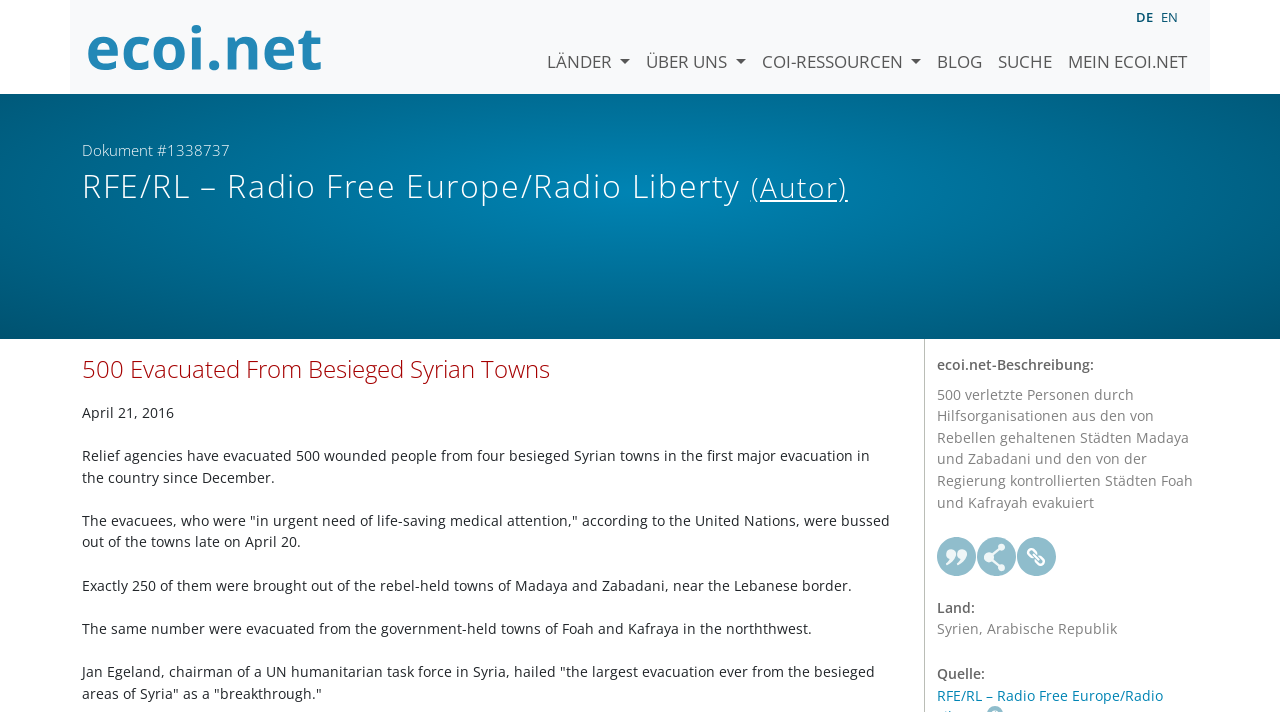Based on the element description Recovery, identify the bounding box coordinates for the UI element. The coordinates should be in the format (top-left x, top-left y, bottom-right x, bottom-right y) and within the 0 to 1 range.

None